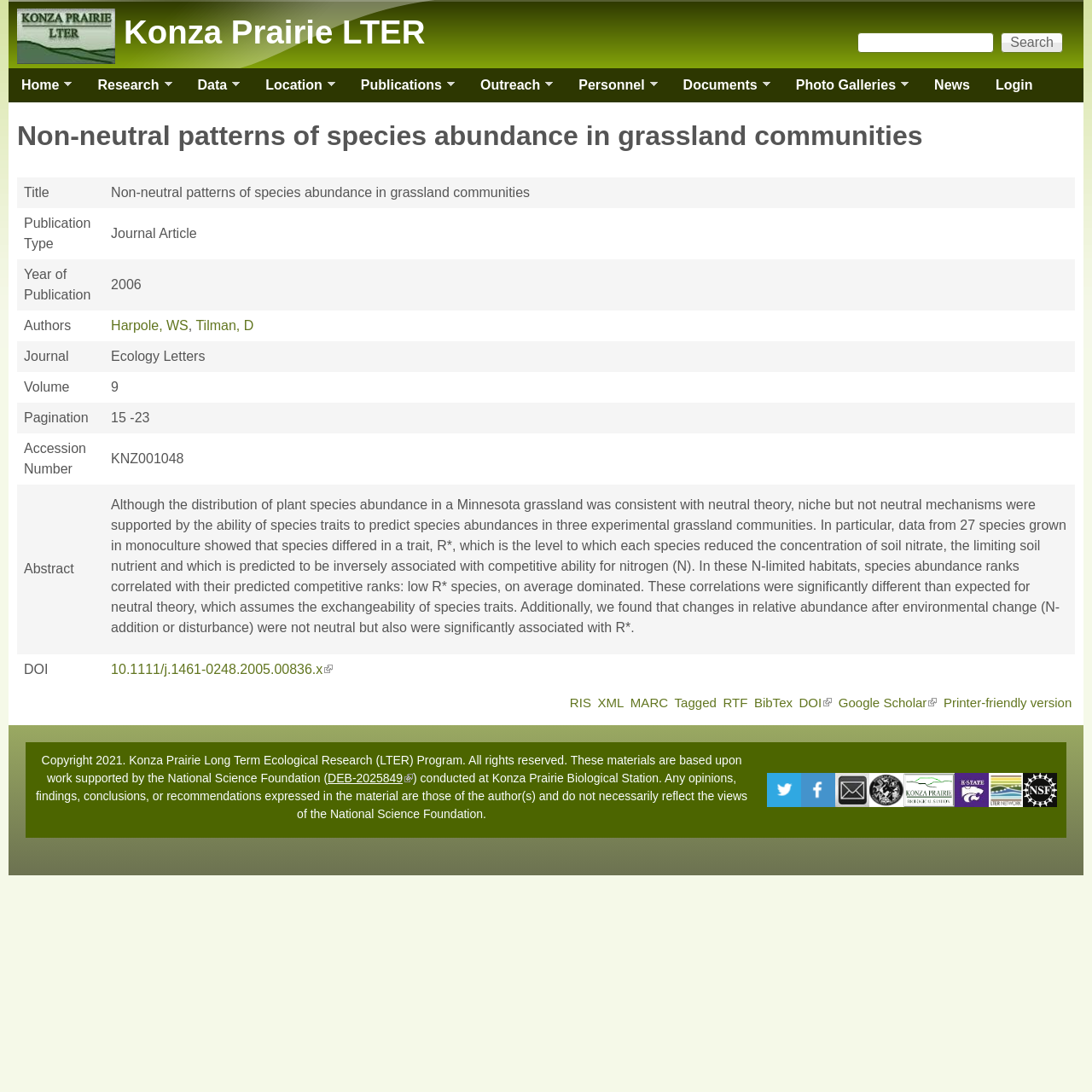What is the title or heading displayed on the webpage?

Konza Prairie LTER